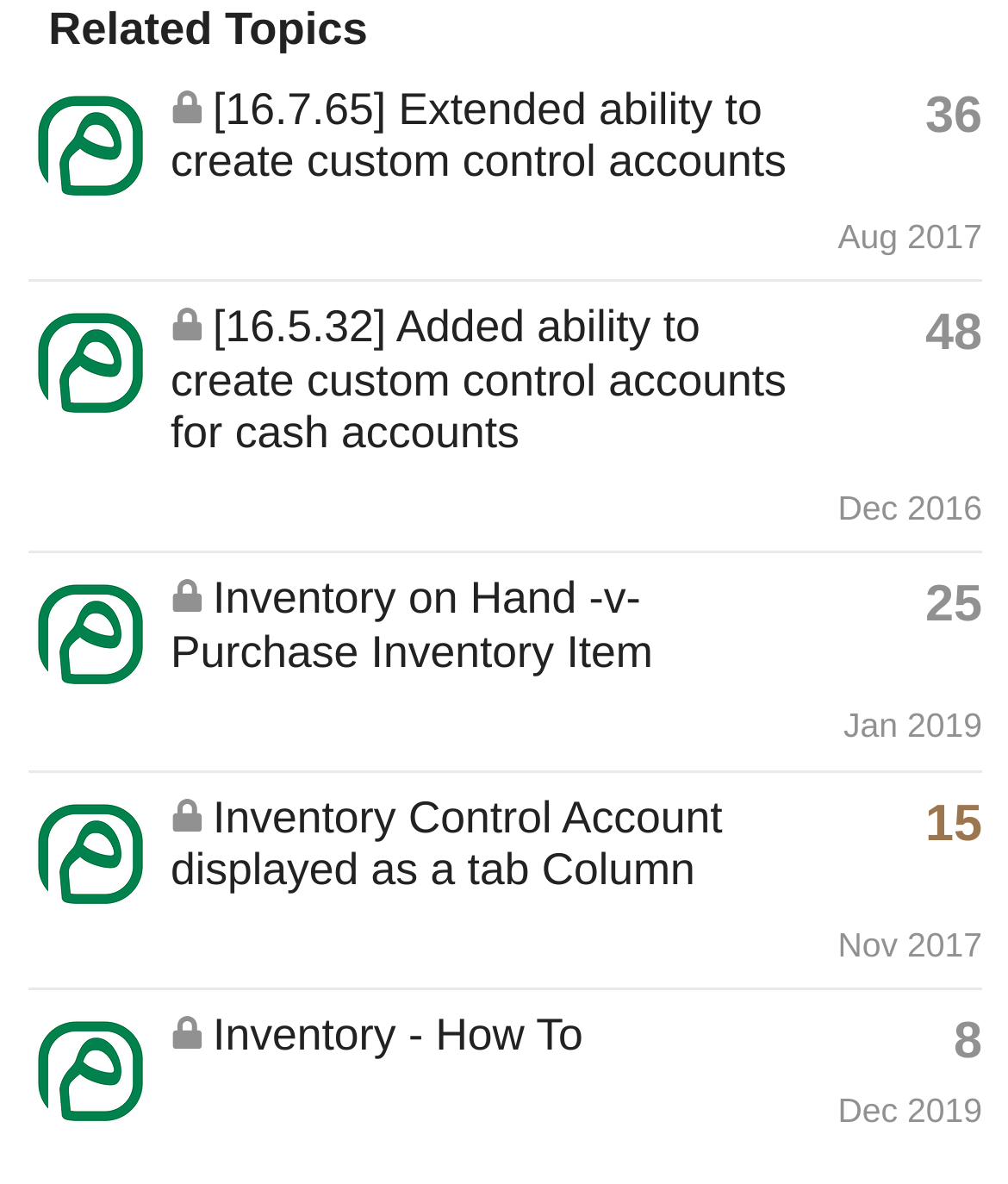Please identify the bounding box coordinates of the area that needs to be clicked to follow this instruction: "Read topic about Extended ability to create custom control accounts".

[0.169, 0.069, 0.78, 0.158]